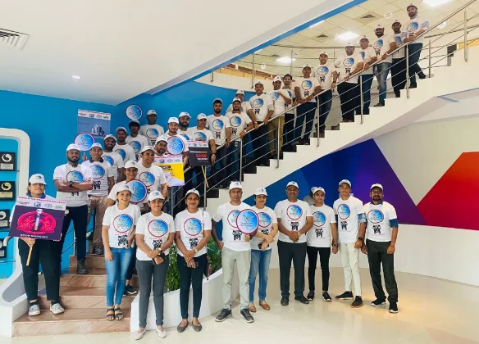Please answer the following question using a single word or phrase: 
What is Dr. Shekhar Salkar's profession?

Oncologist